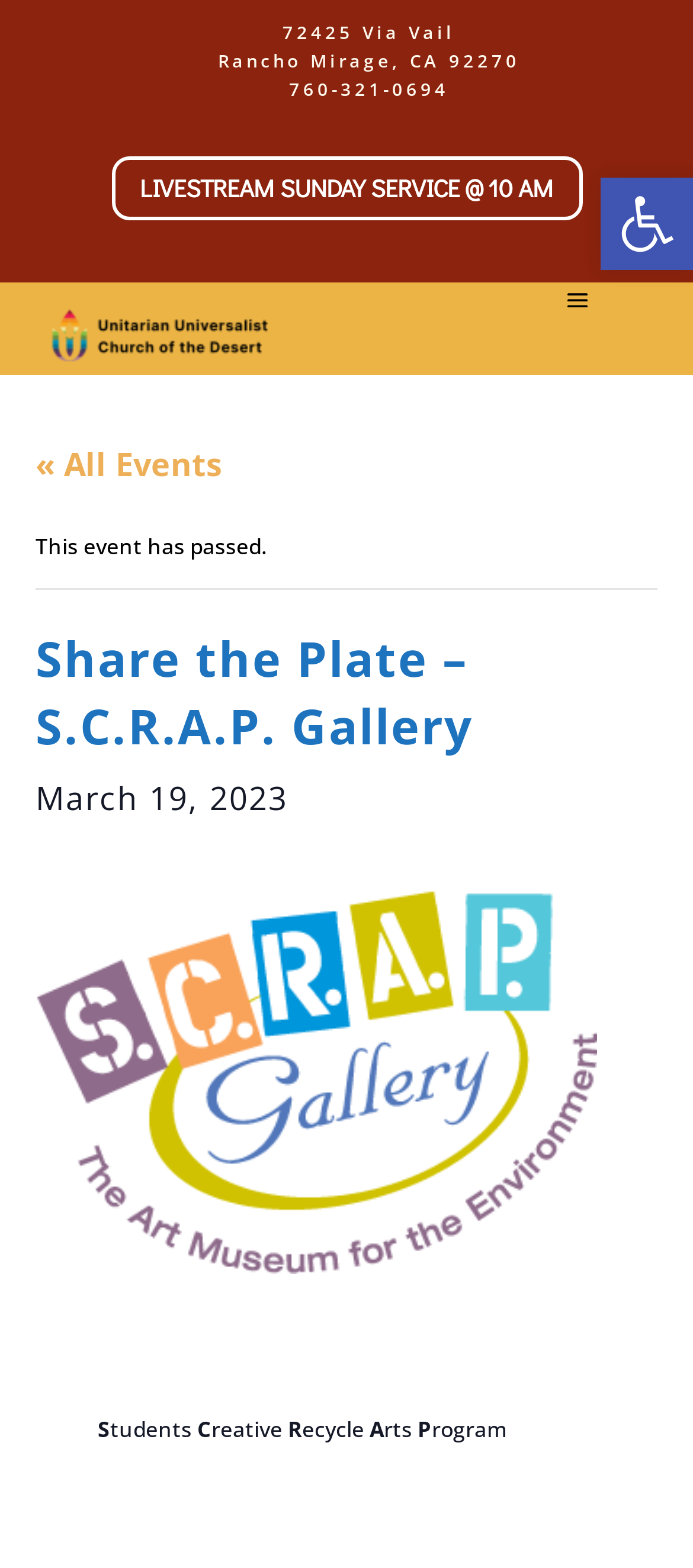Answer in one word or a short phrase: 
What is the phone number of the S.C.R.A.P. Gallery?

760-321-0694